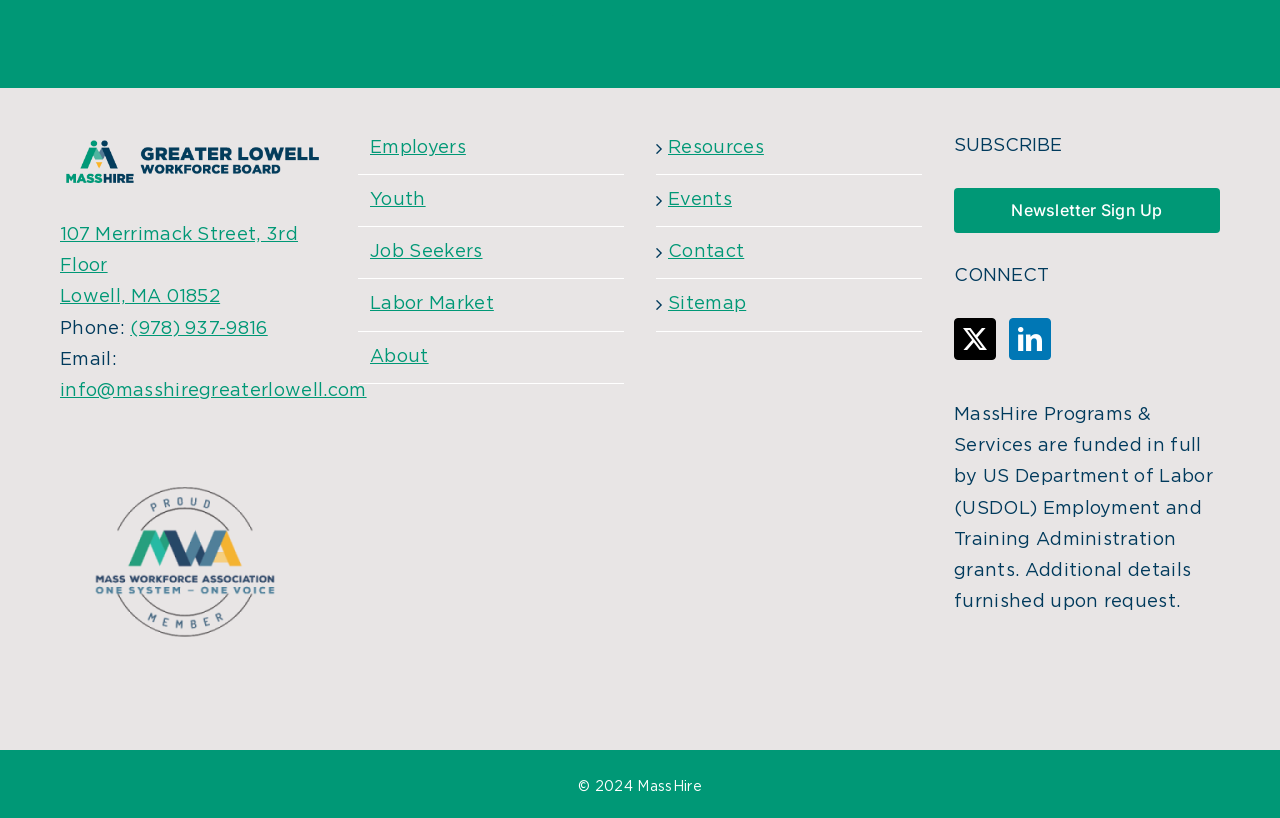What is the funding source of MassHire programs?
From the screenshot, supply a one-word or short-phrase answer.

US Department of Labor (USDOL) Employment and Training Administration grants